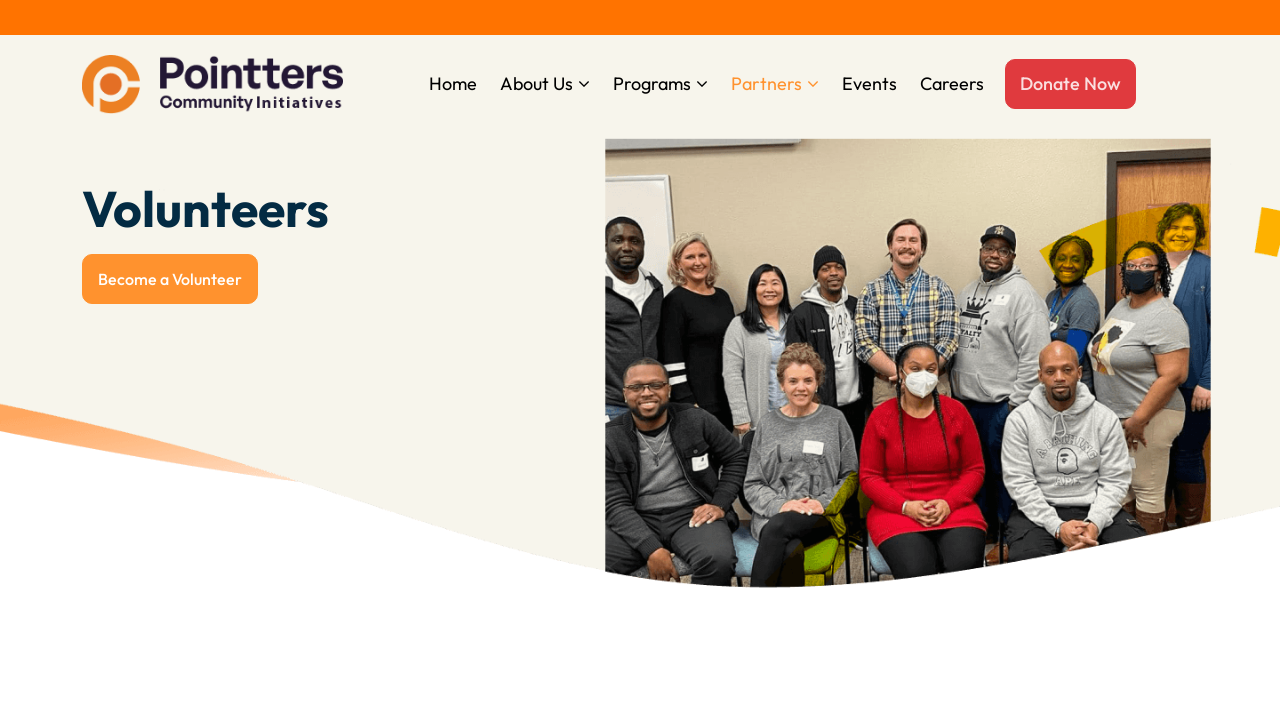Determine the bounding box for the HTML element described here: "Become a Volunteer". The coordinates should be given as [left, top, right, bottom] with each number being a float between 0 and 1.

[0.064, 0.36, 0.202, 0.431]